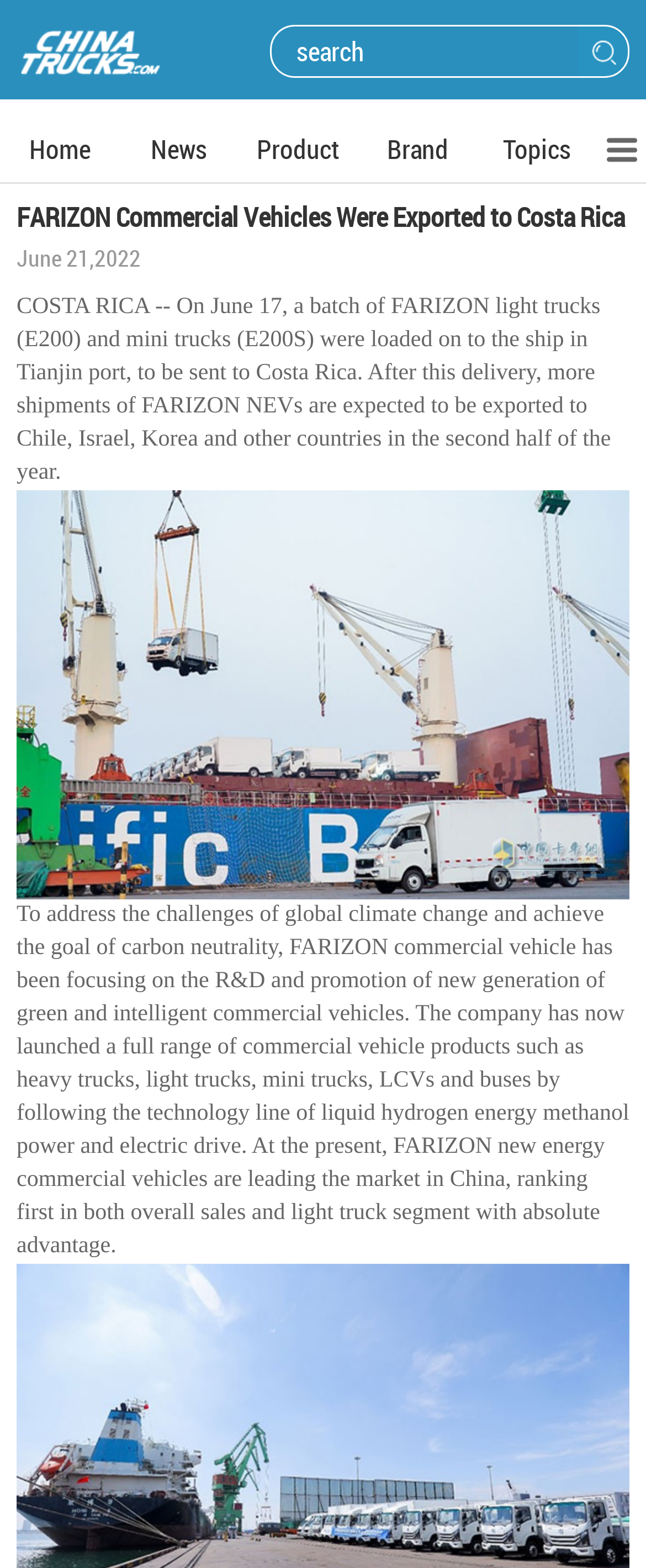Find the bounding box of the UI element described as follows: "name="q" placeholder="search"".

[0.459, 0.017, 0.895, 0.049]